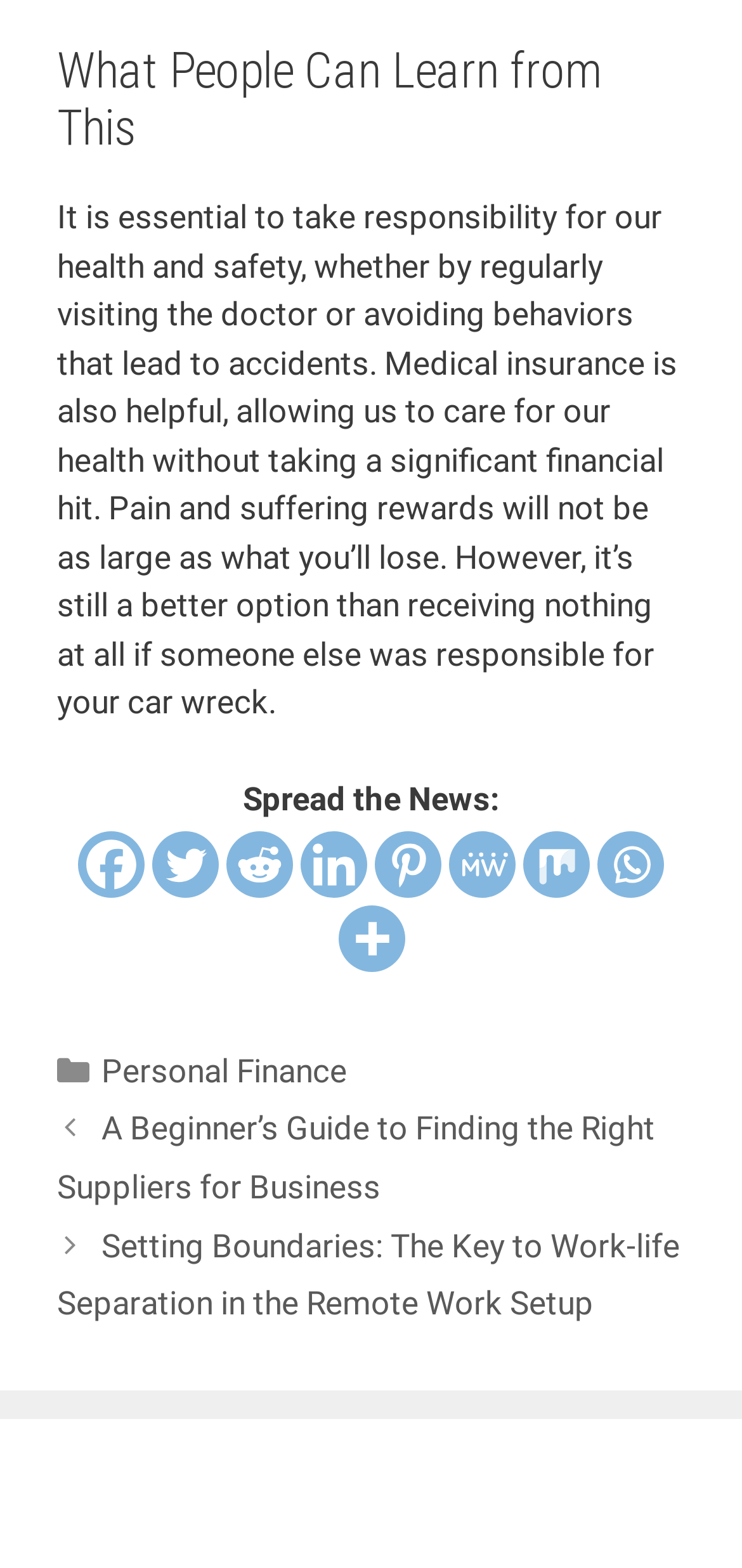Determine the bounding box coordinates of the target area to click to execute the following instruction: "Share on Twitter."

[0.205, 0.53, 0.295, 0.572]